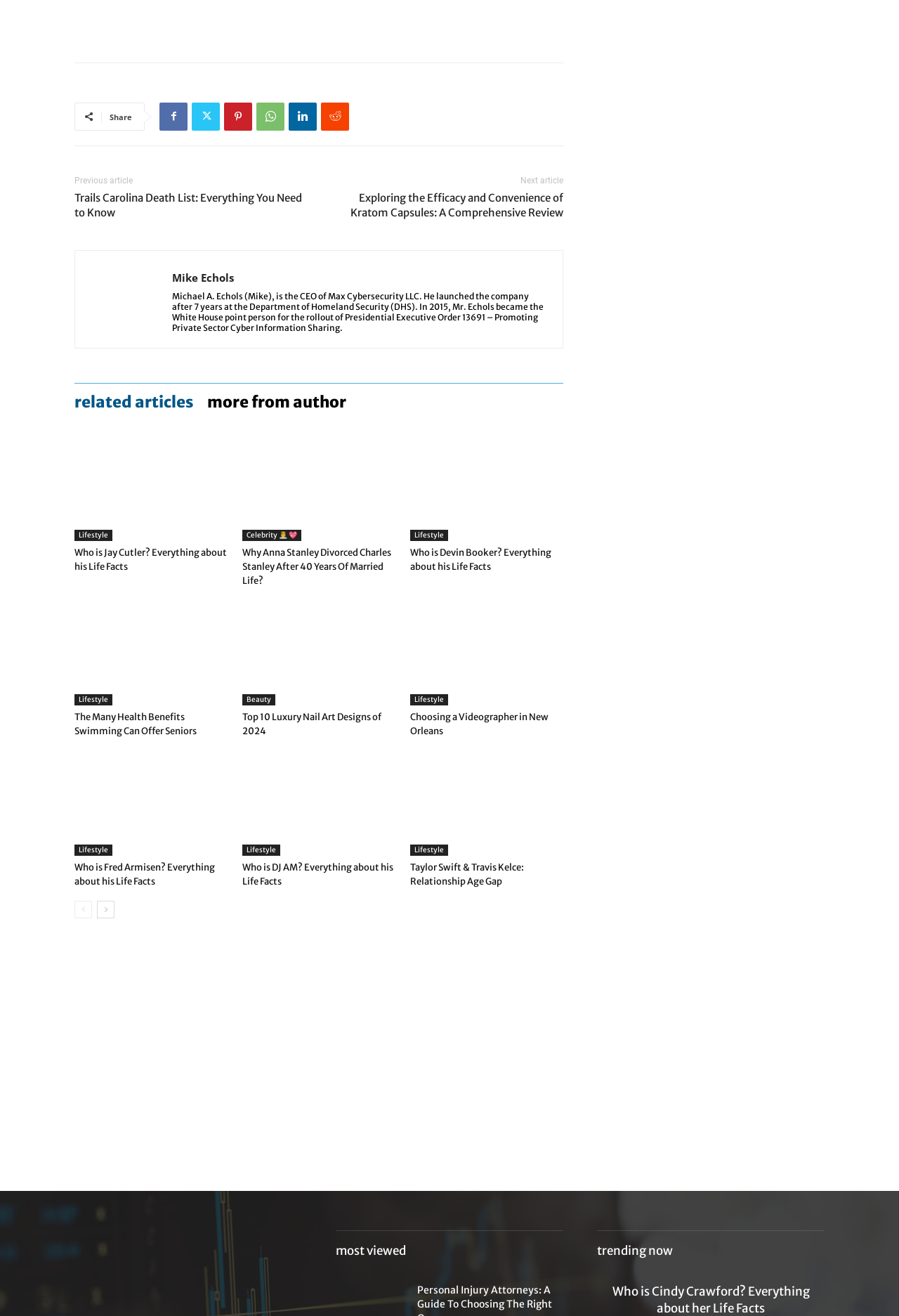Predict the bounding box for the UI component with the following description: "Lifestyle".

[0.27, 0.642, 0.312, 0.65]